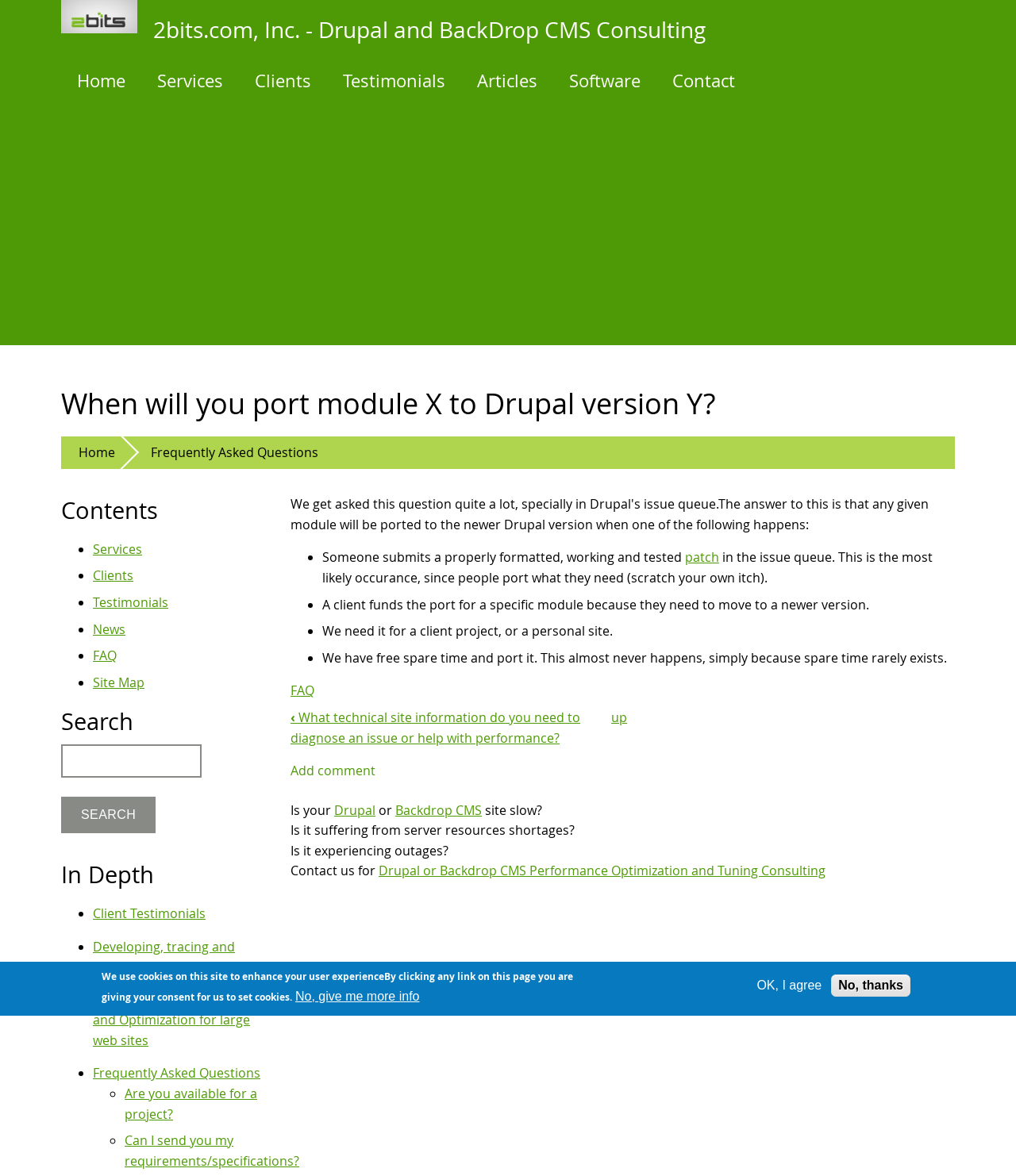Observe the image and answer the following question in detail: What is the company name of the website?

The company name can be found in the site header, which is located at the top of the webpage. It is written as '2bits.com, Inc. - Drupal and BackDrop CMS Consulting'.